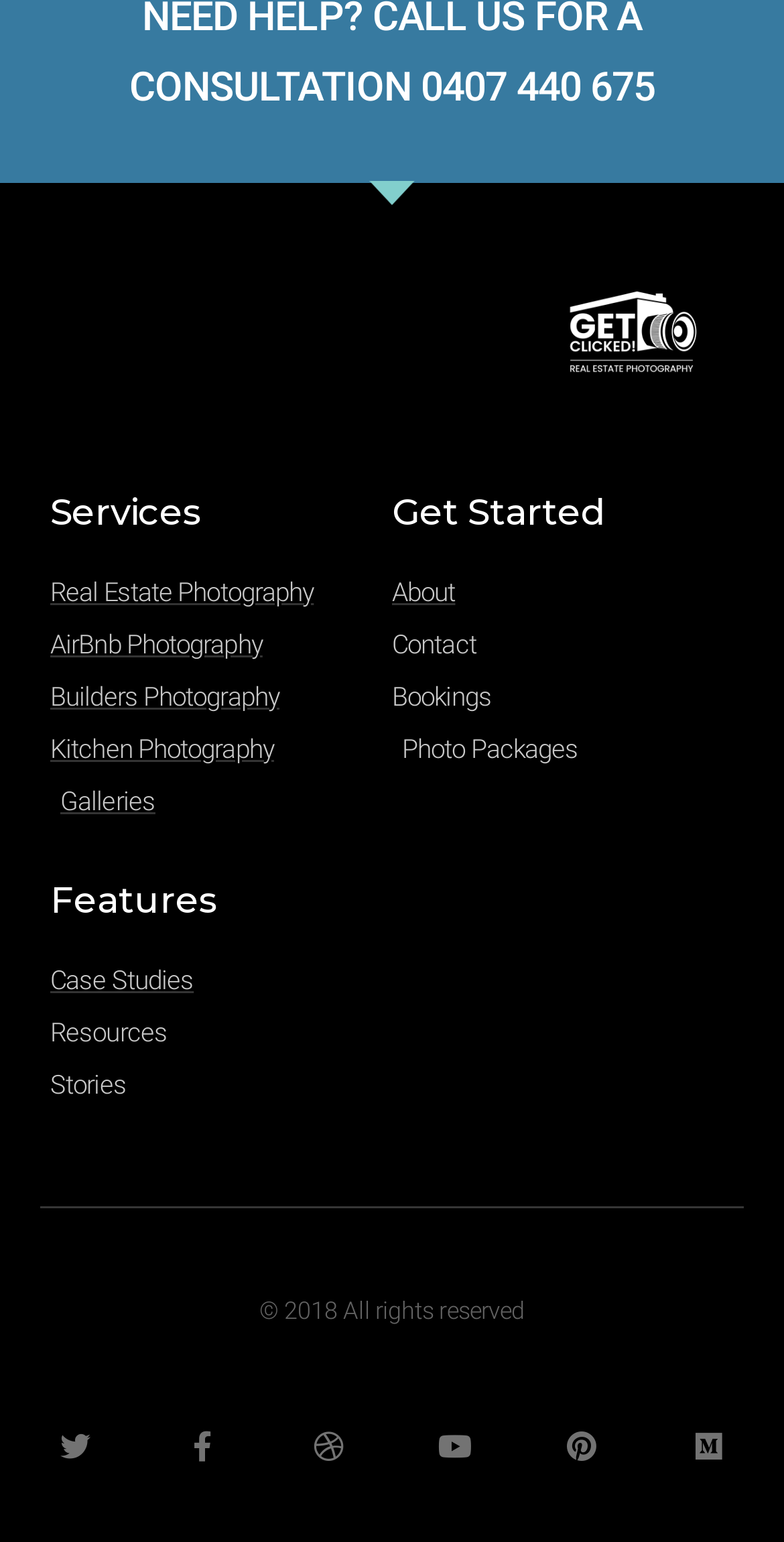What is the copyright year?
Answer the question based on the image using a single word or a brief phrase.

2018